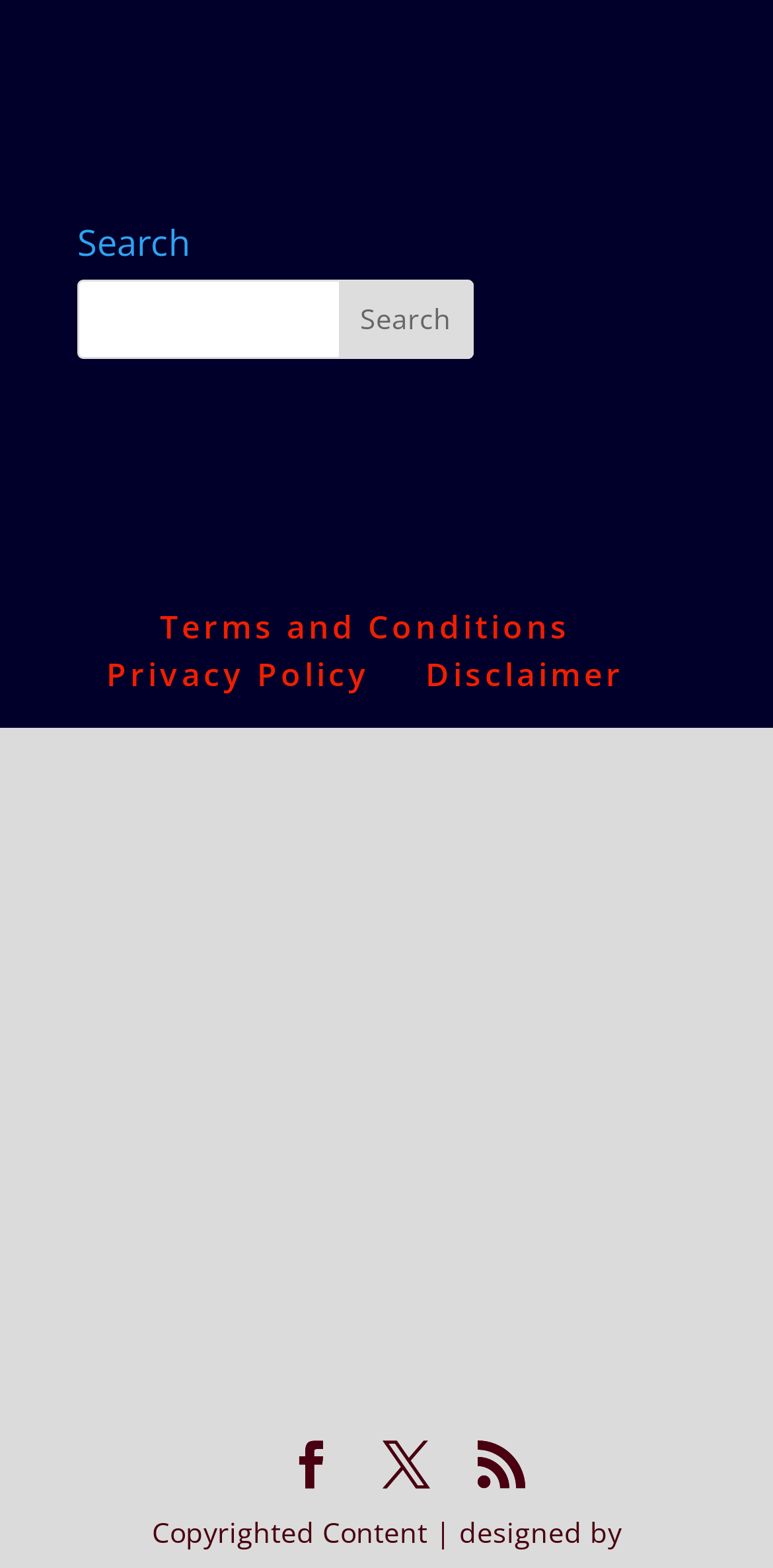Pinpoint the bounding box coordinates of the area that must be clicked to complete this instruction: "view Disclaimer".

[0.55, 0.416, 0.806, 0.443]